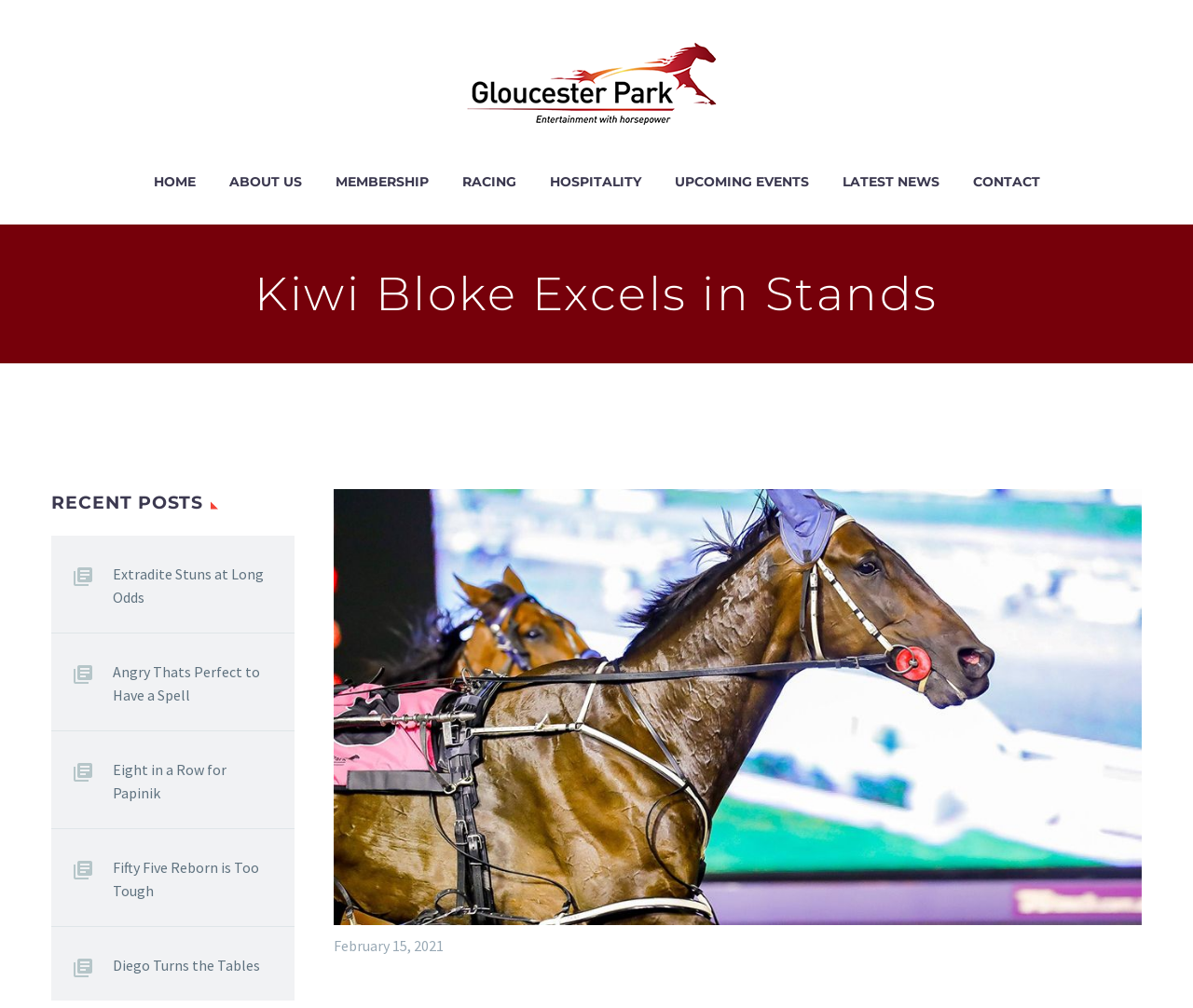Determine the bounding box coordinates of the UI element described below. Use the format (top-left x, top-left y, bottom-right x, bottom-right y) with floating point numbers between 0 and 1: Diego Turns the Tables

[0.095, 0.938, 0.247, 0.97]